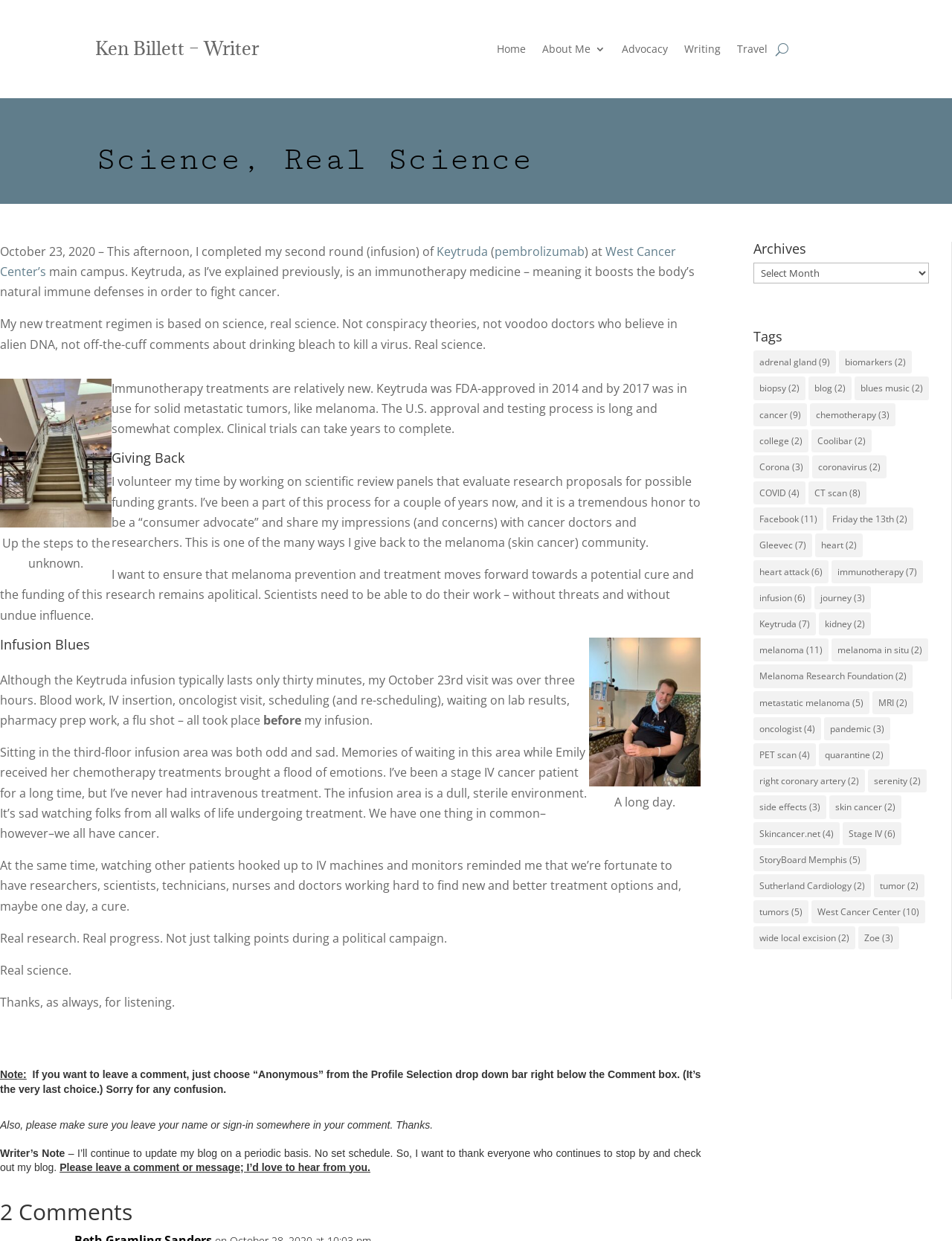Locate the UI element described by right coronary artery (2) and provide its bounding box coordinates. Use the format (top-left x, top-left y, bottom-right x, bottom-right y) with all values as floating point numbers between 0 and 1.

[0.791, 0.62, 0.908, 0.639]